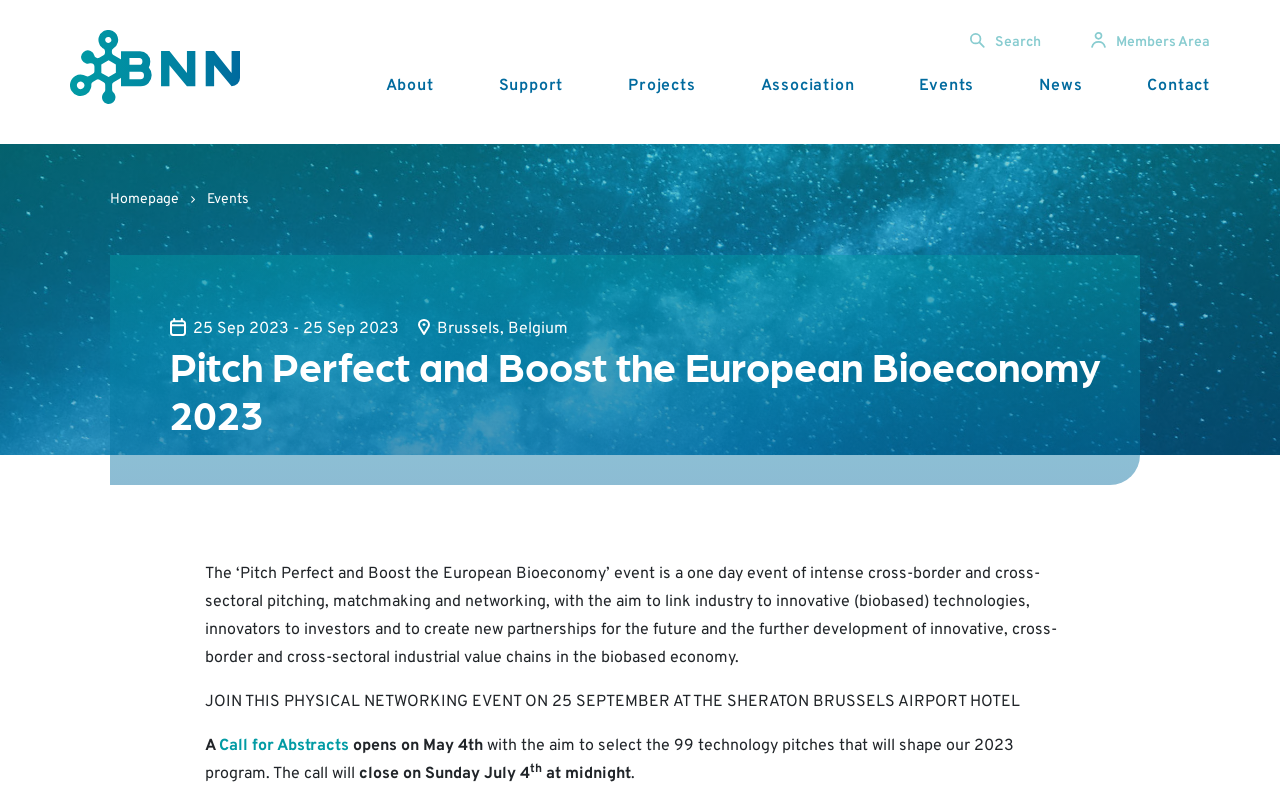Based on the visual content of the image, answer the question thoroughly: What is the logo of the organization?

I found the logo of the organization by looking at the image element with the text 'Logo BioNanoNet' which is located at the top left corner of the webpage.